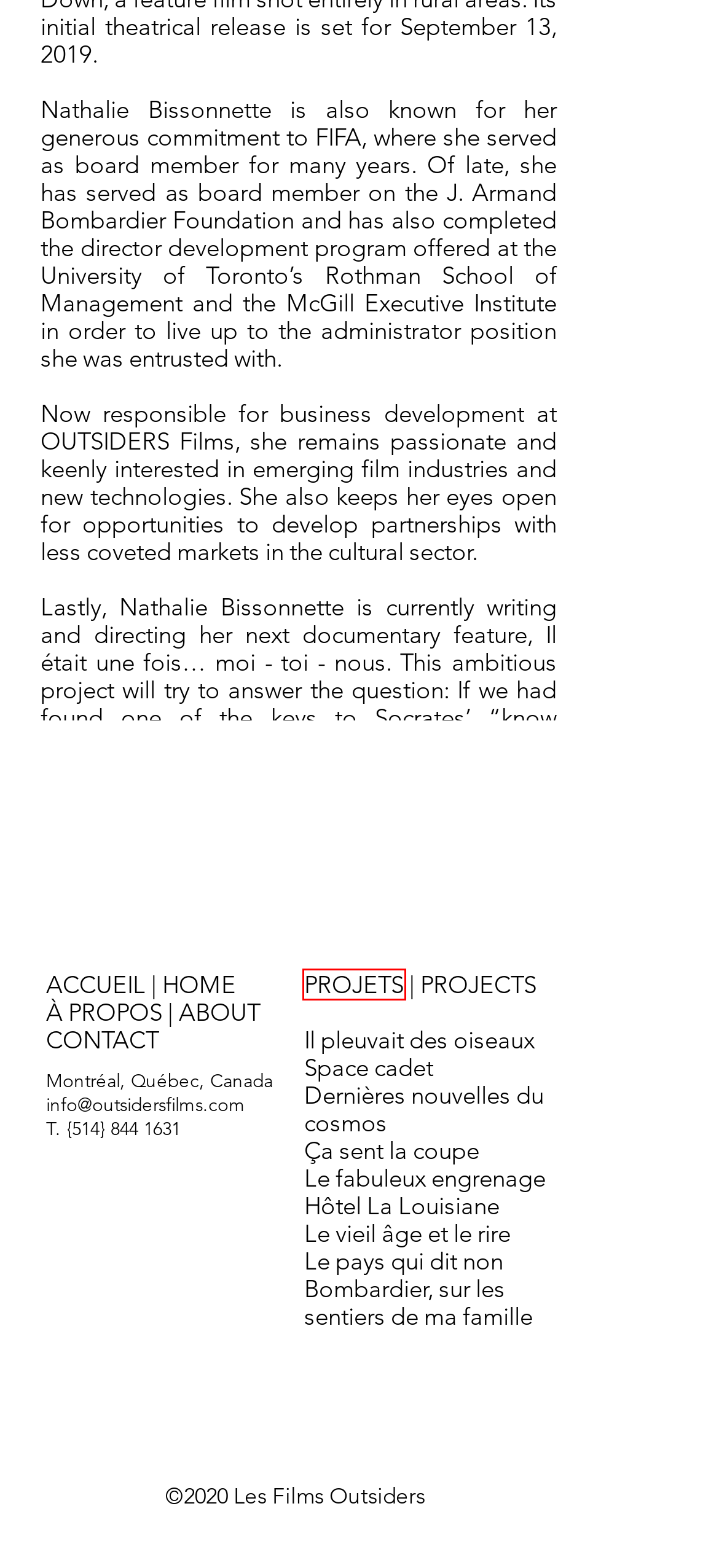Analyze the webpage screenshot with a red bounding box highlighting a UI element. Select the description that best matches the new webpage after clicking the highlighted element. Here are the options:
A. Outsiders | Production | Montréal
B. Le fabuleux engrenage | Outsiders Films
C. Ça sent la coupe | Les Films Outsiders
D. IPDO | Les Films Outsiders
E. Space Cadet | Les Films Outsiders
F. Bombardier | Les Films Outsiders
G. Contact | Les Films Outsiders | Montréal
H. Projets | Les Films Outsiders

H